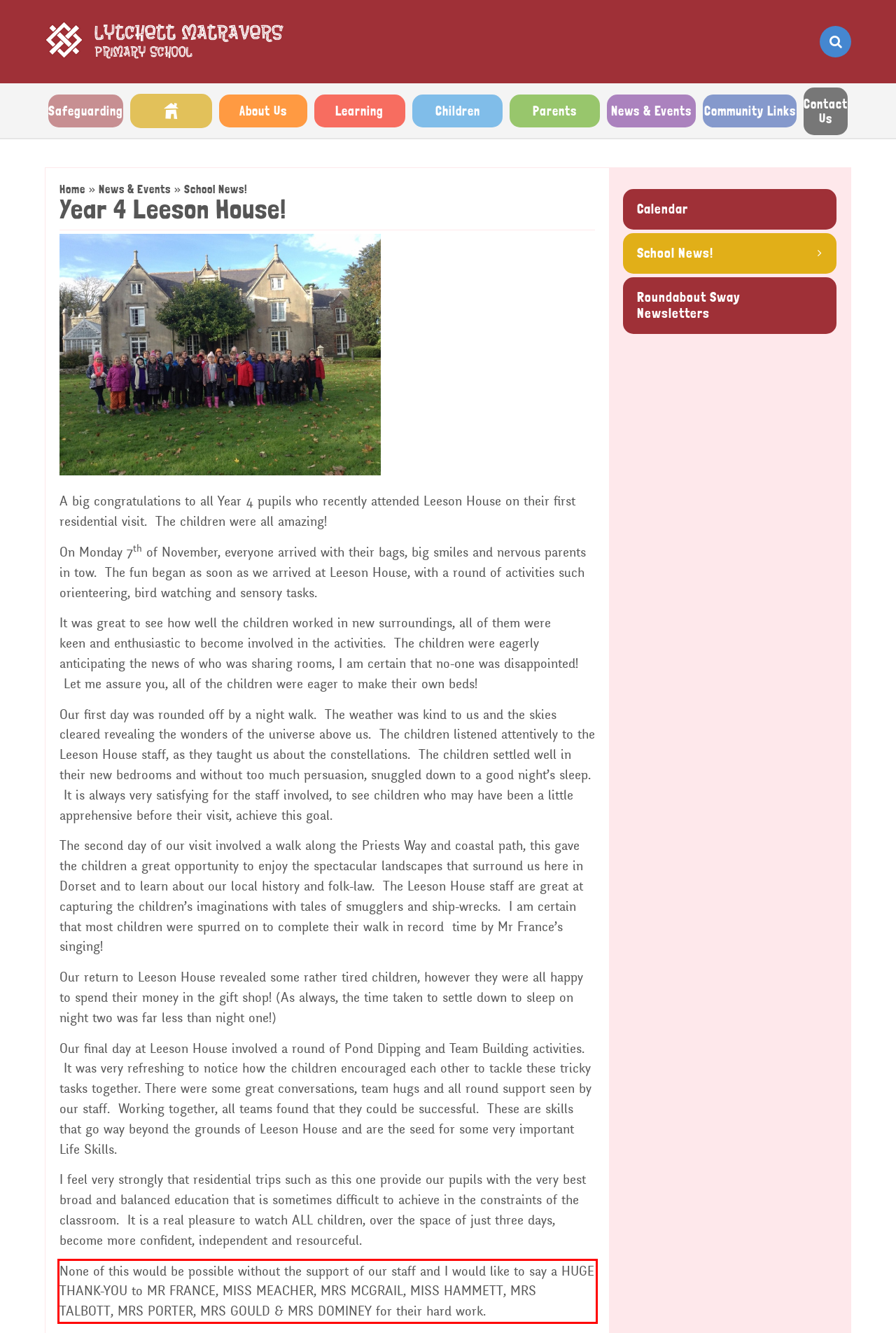Please use OCR to extract the text content from the red bounding box in the provided webpage screenshot.

None of this would be possible without the support of our staff and I would like to say a HUGE THANK-YOU to MR FRANCE, MISS MEACHER, MRS MCGRAIL, MISS HAMMETT, MRS TALBOTT, MRS PORTER, MRS GOULD & MRS DOMINEY for their hard work.